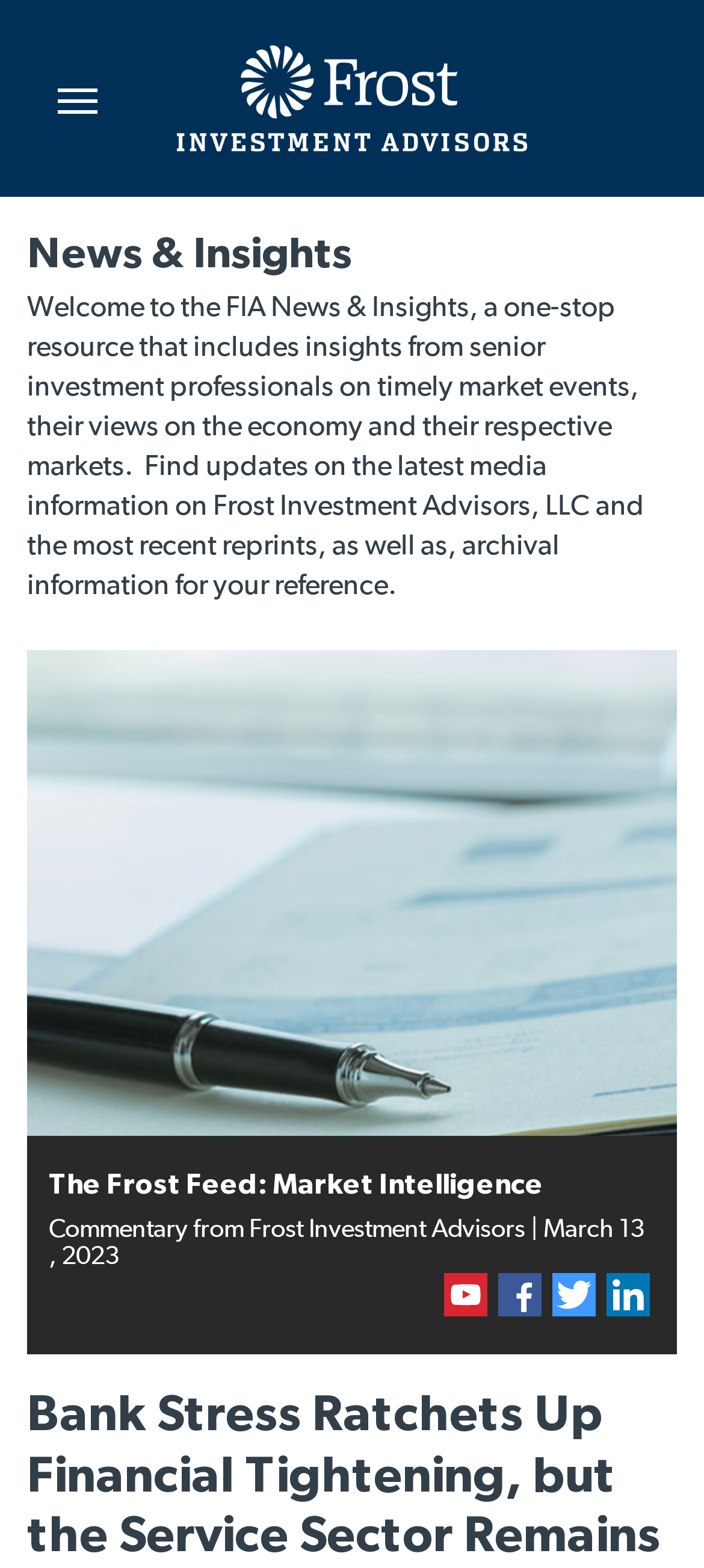Given the webpage screenshot, identify the bounding box of the UI element that matches this description: "News & Insights".

[0.038, 0.144, 0.962, 0.176]